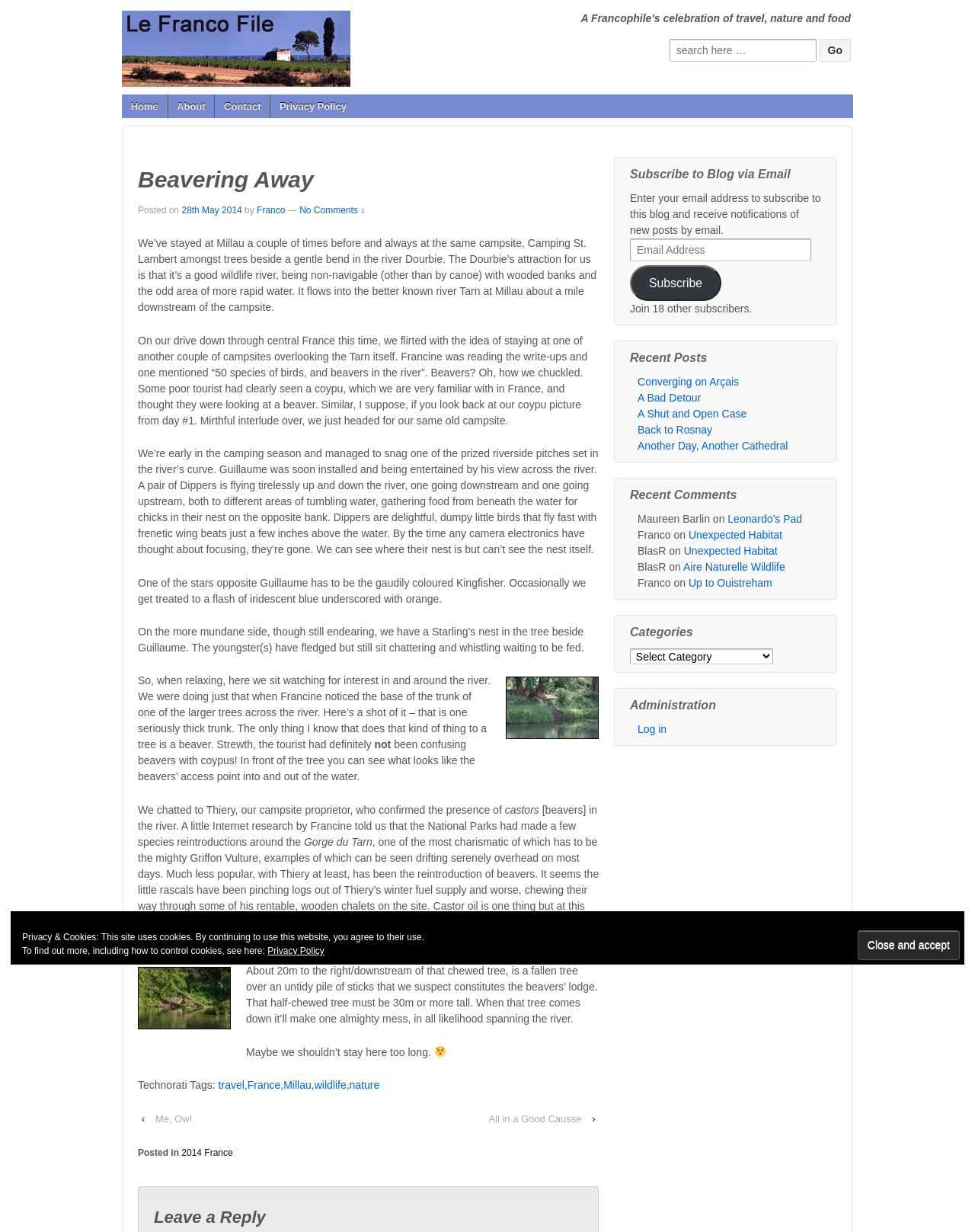Locate the UI element described by parent_node: Search for: name="submit" value="Go" and provide its bounding box coordinates. Use the format (top-left x, top-left y, bottom-right x, bottom-right y) with all values as floating point numbers between 0 and 1.

[0.84, 0.032, 0.873, 0.05]